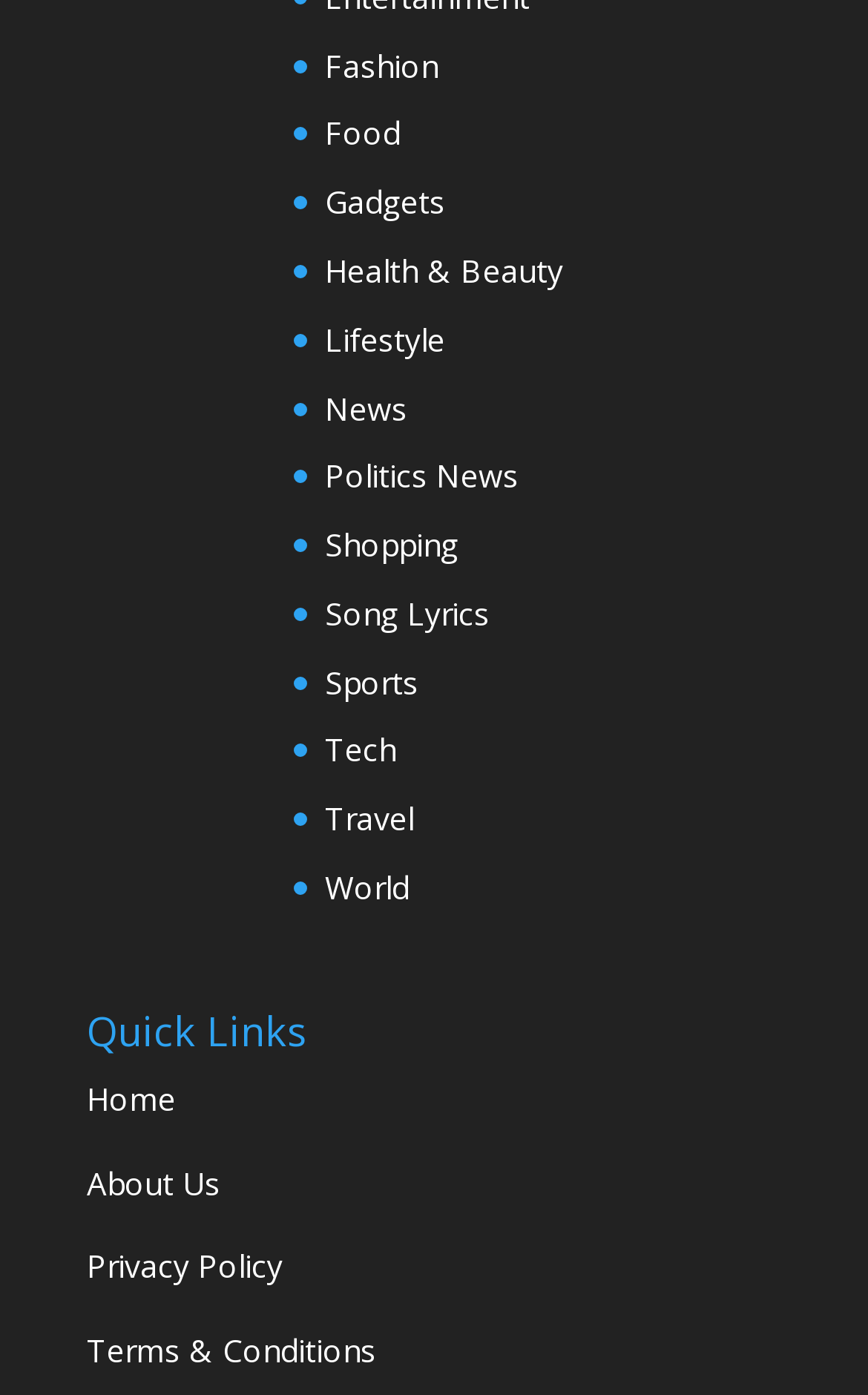Show the bounding box coordinates of the element that should be clicked to complete the task: "Go to Home".

[0.1, 0.772, 0.203, 0.802]